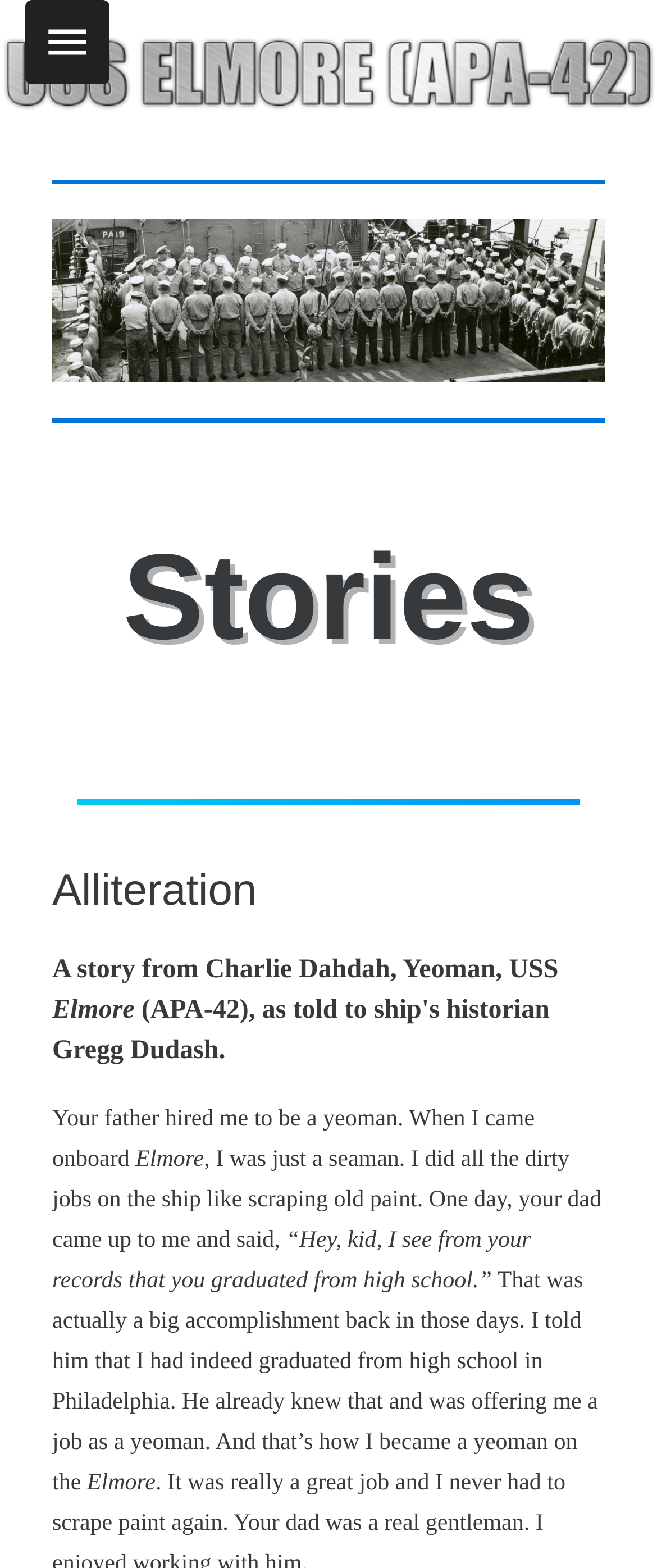Analyze the image and answer the question with as much detail as possible: 
What is the name of the ship mentioned in the story?

I found the answer by reading the text on the webpage, specifically the heading 'Stories' and the static text 'Elmore' which appears multiple times in the story.